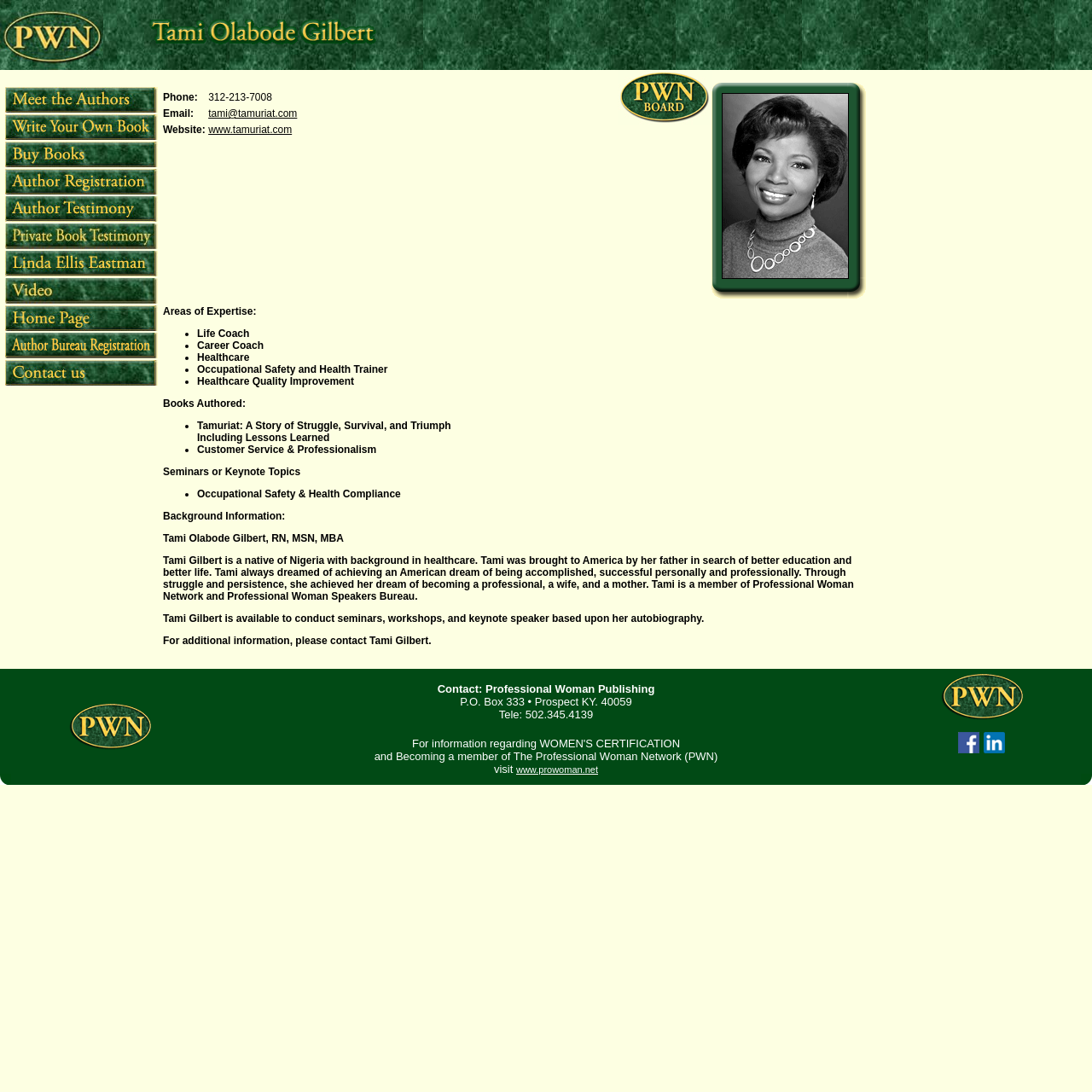Find the bounding box coordinates of the element's region that should be clicked in order to follow the given instruction: "Read more about the company". The coordinates should consist of four float numbers between 0 and 1, i.e., [left, top, right, bottom].

None